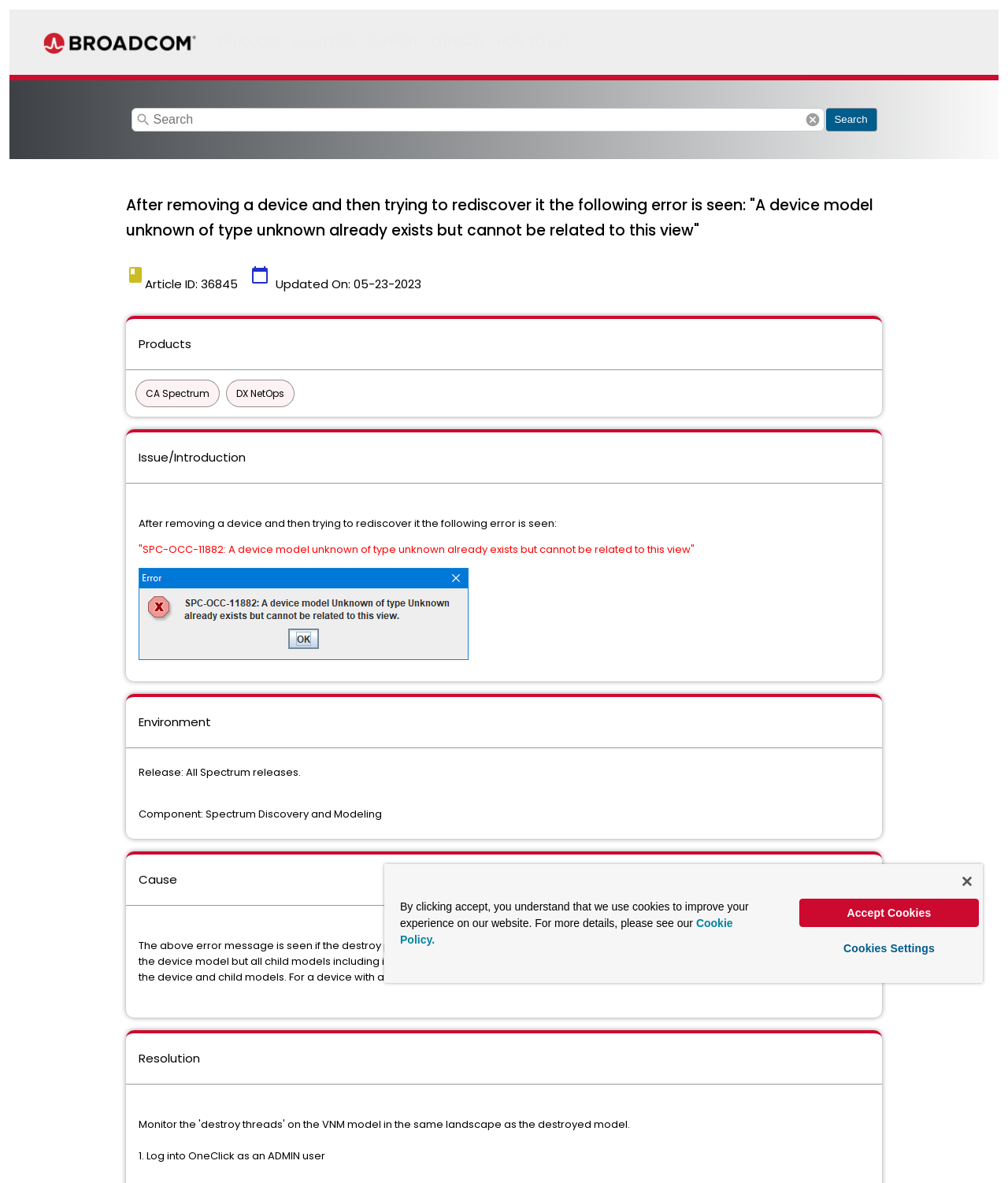Show me the bounding box coordinates of the clickable region to achieve the task as per the instruction: "go to products".

[0.138, 0.283, 0.862, 0.299]